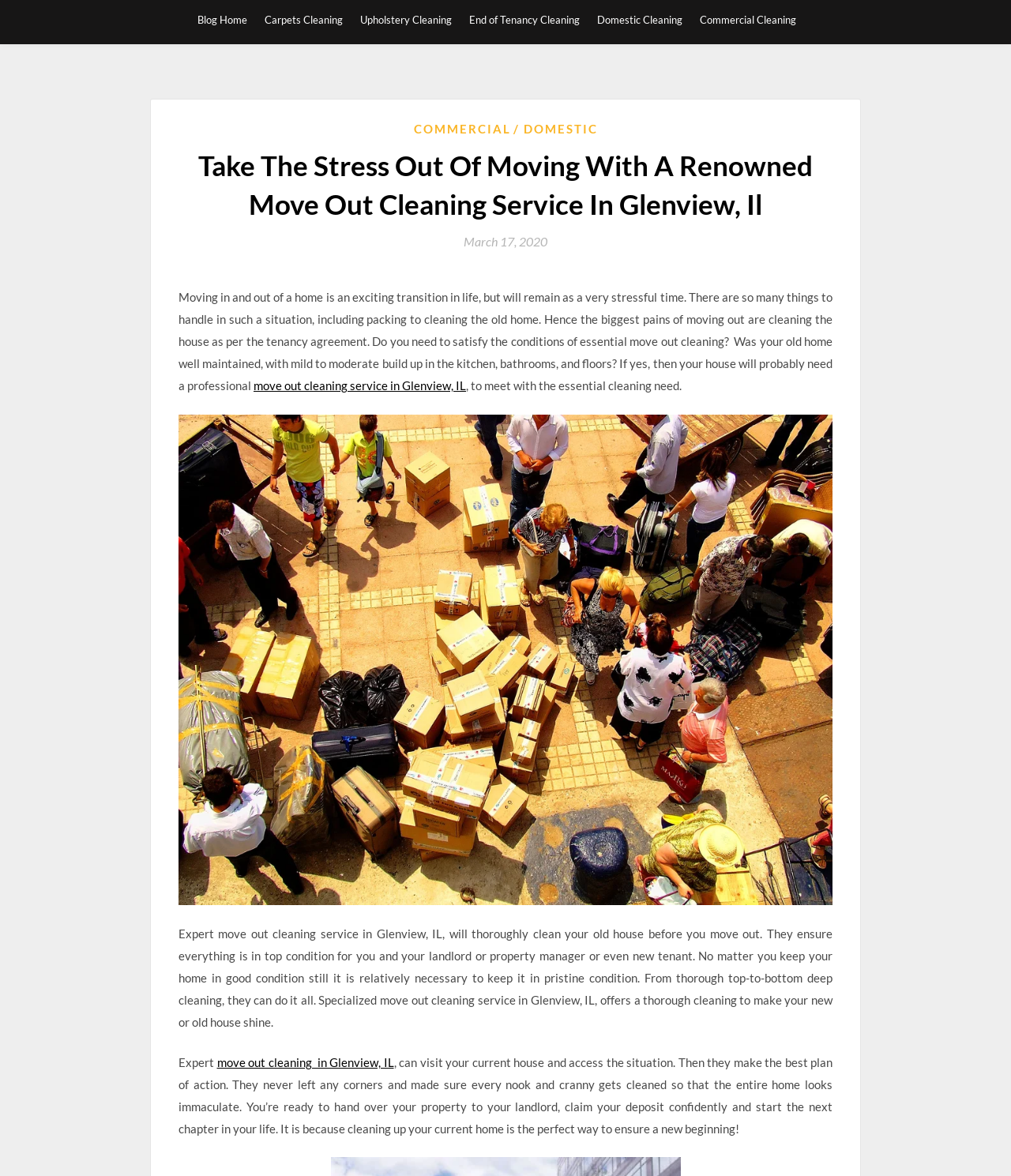Bounding box coordinates are specified in the format (top-left x, top-left y, bottom-right x, bottom-right y). All values are floating point numbers bounded between 0 and 1. Please provide the bounding box coordinate of the region this sentence describes: March 17, 2020March 17, 2020

[0.459, 0.2, 0.541, 0.212]